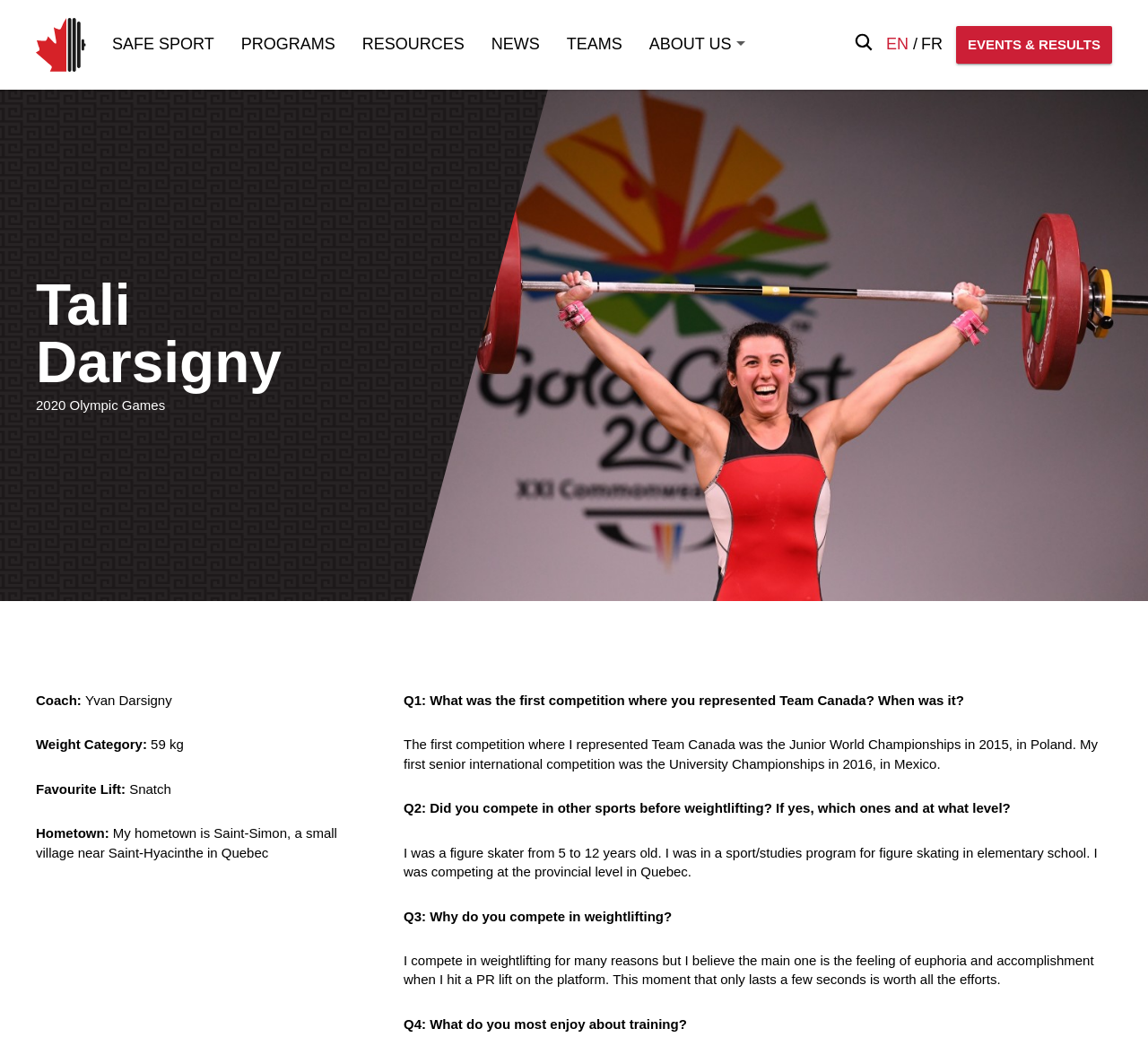Locate the bounding box coordinates of the UI element described by: "aria-label="Biosota"". Provide the coordinates as four float numbers between 0 and 1, formatted as [left, top, right, bottom].

None